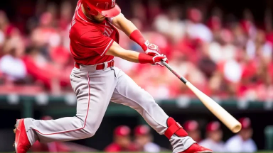What is the atmosphere of the baseball game?
Provide an in-depth and detailed answer to the question.

The caption describes the background of the image as filled with fans dressed in red, creating a vibrant and energetic atmosphere that is characteristic of a lively baseball game, which suggests a lively and enthusiastic crowd.